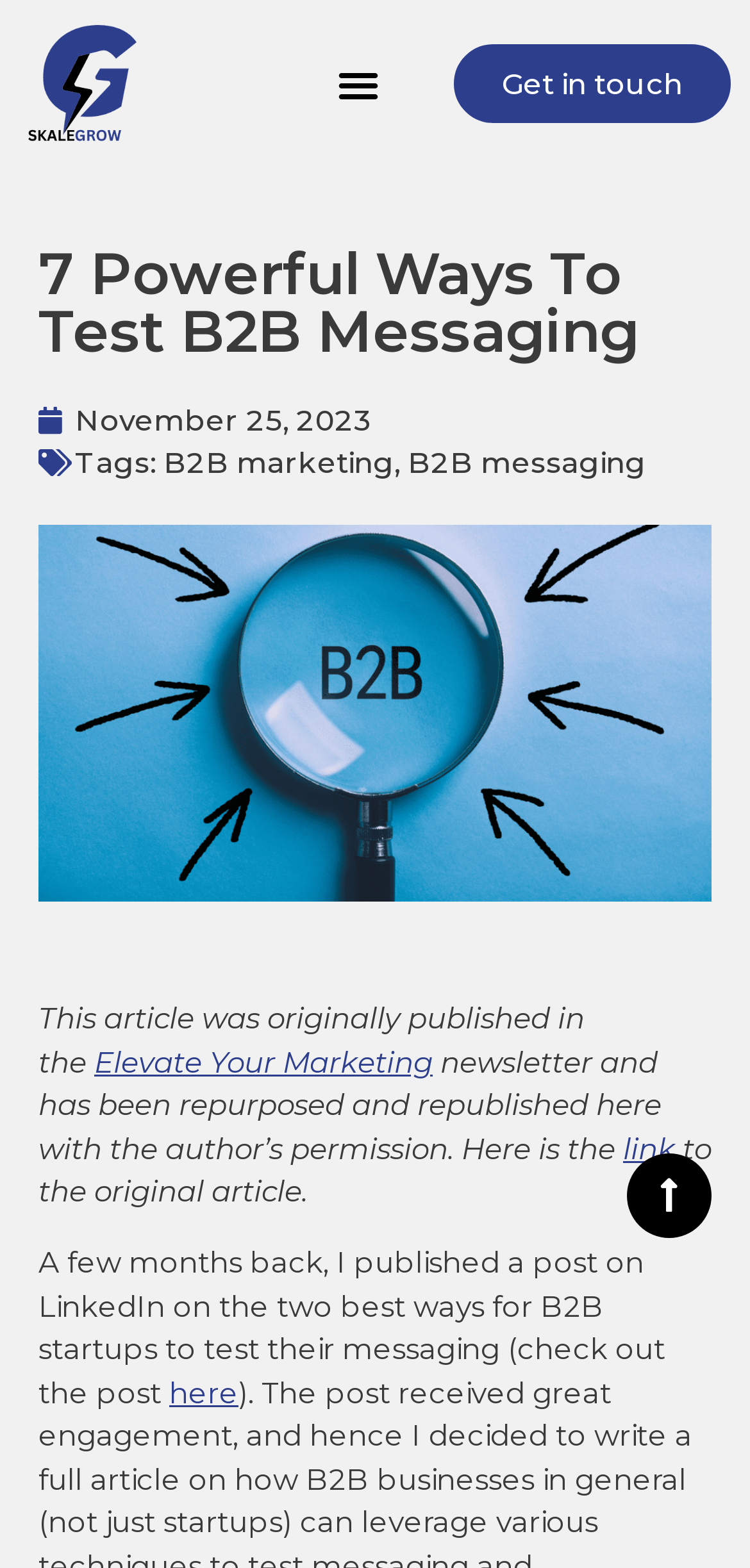Find the bounding box coordinates of the element to click in order to complete the given instruction: "Read the article by Modern Man Editor."

None